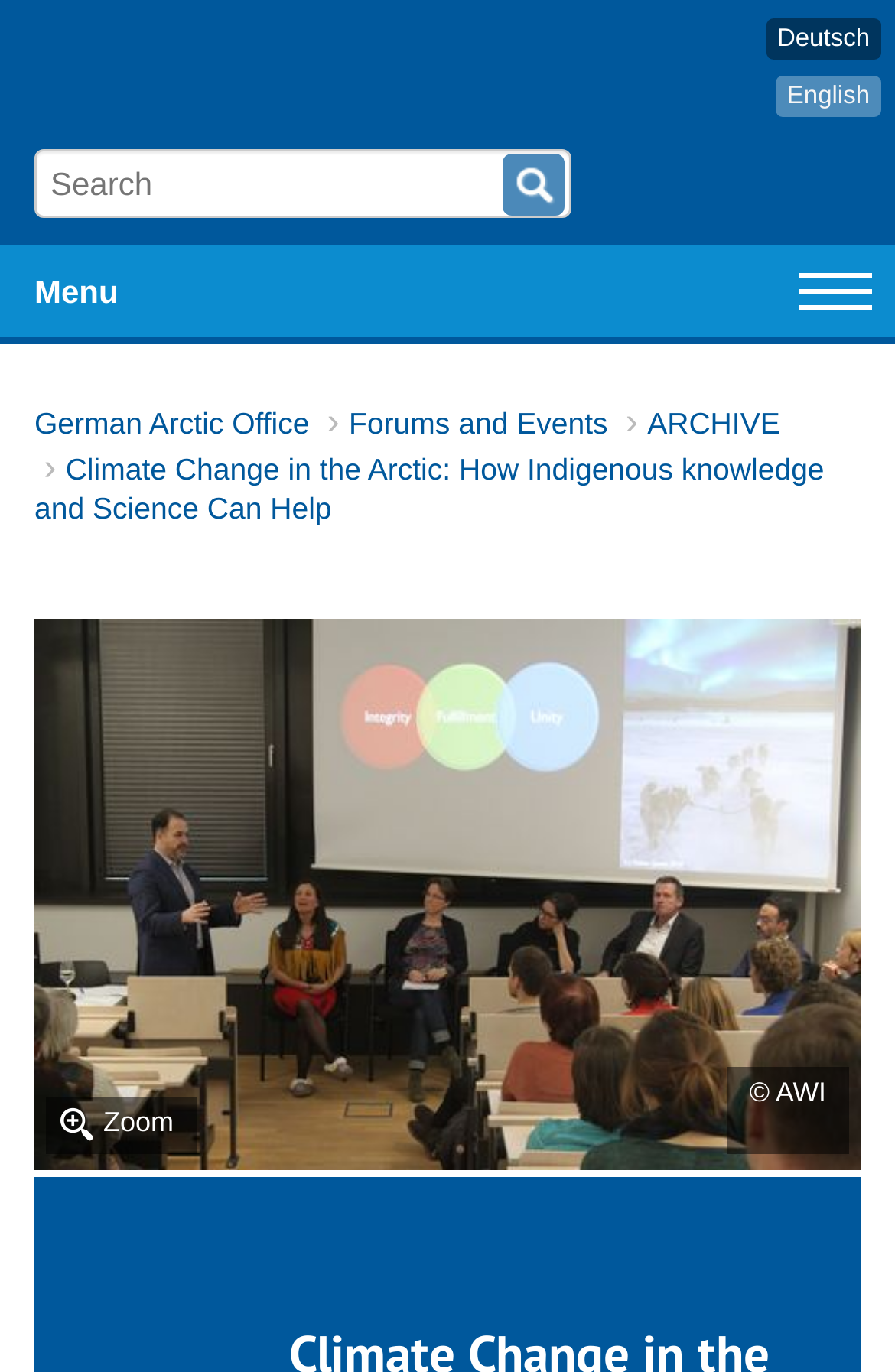Find the bounding box coordinates of the element's region that should be clicked in order to follow the given instruction: "Switch to English". The coordinates should consist of four float numbers between 0 and 1, i.e., [left, top, right, bottom].

[0.866, 0.055, 0.985, 0.085]